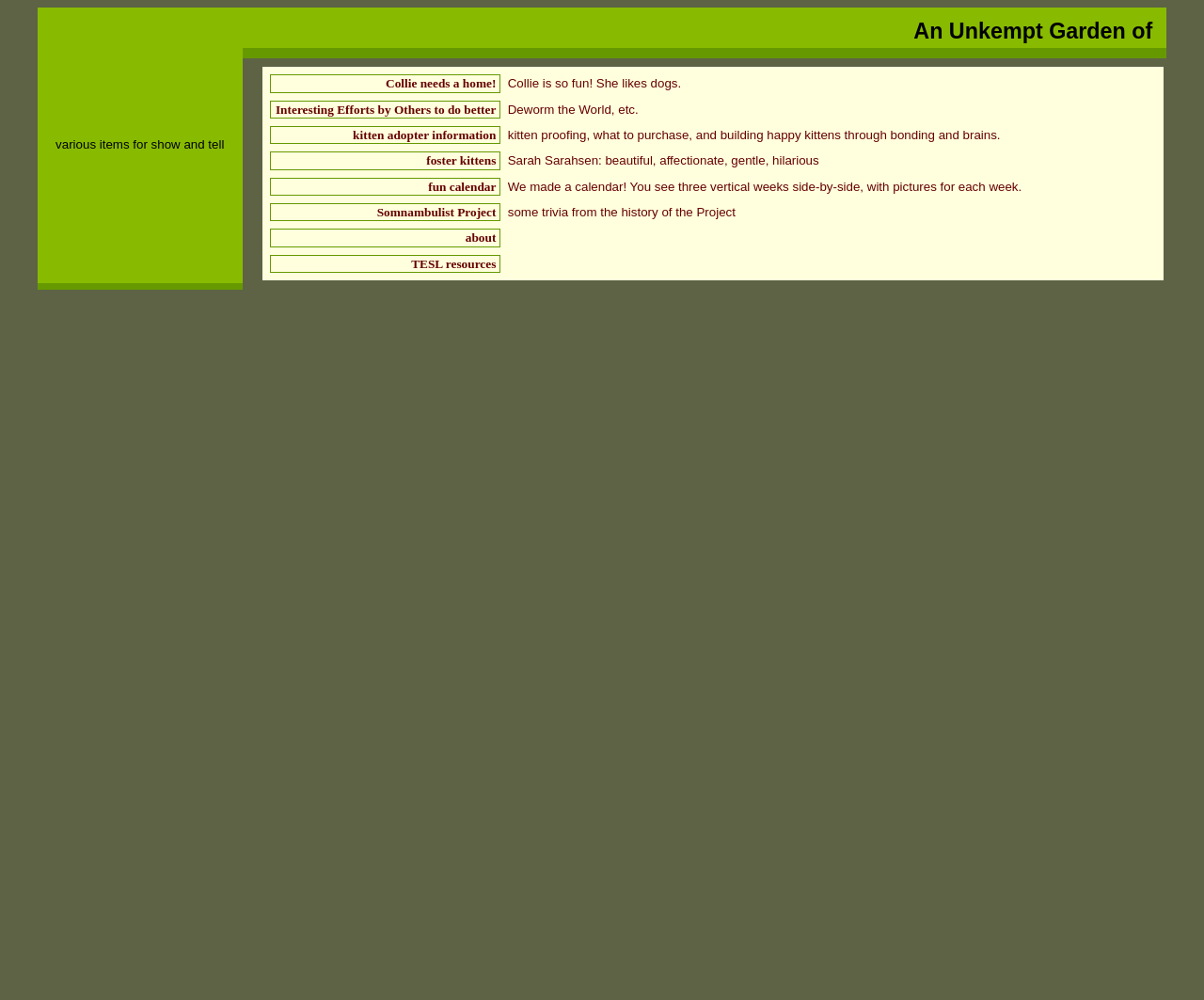Is the table sorted alphabetically?
Based on the screenshot, respond with a single word or phrase.

No